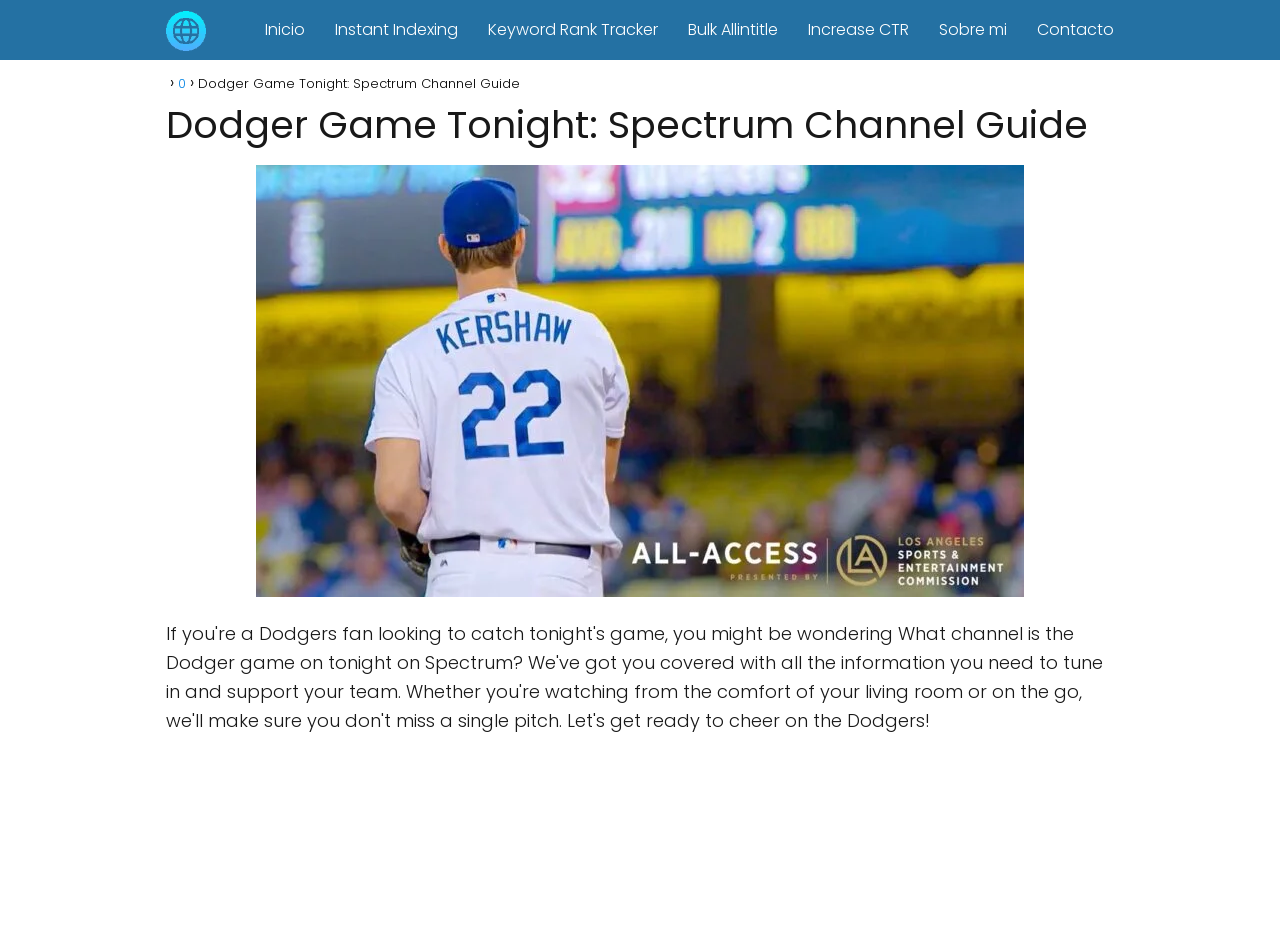Identify the main heading of the webpage and provide its text content.

Dodger Game Tonight: Spectrum Channel Guide